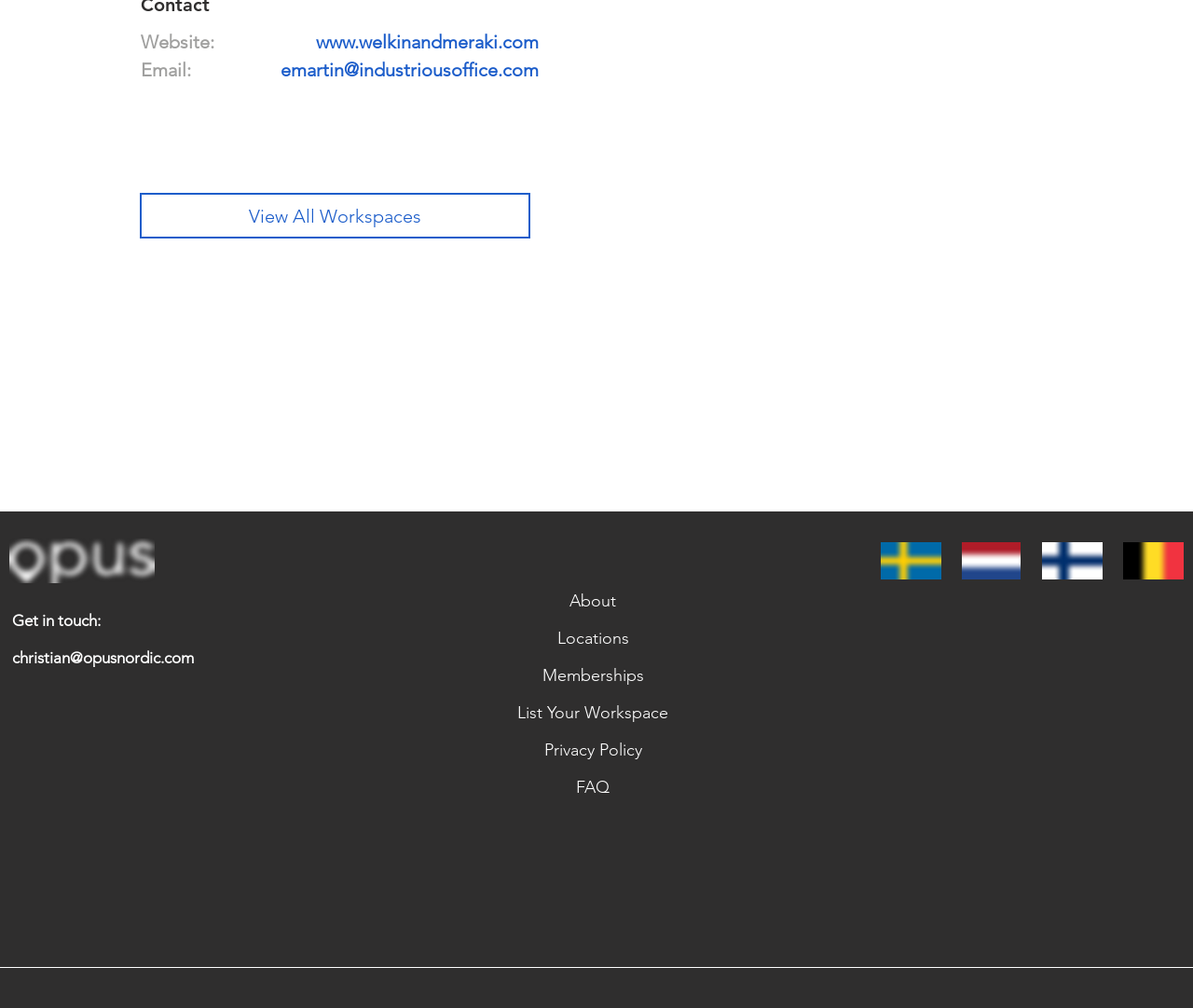What is the website's email address?
Please use the visual content to give a single word or phrase answer.

emartin@industriousoffice.com